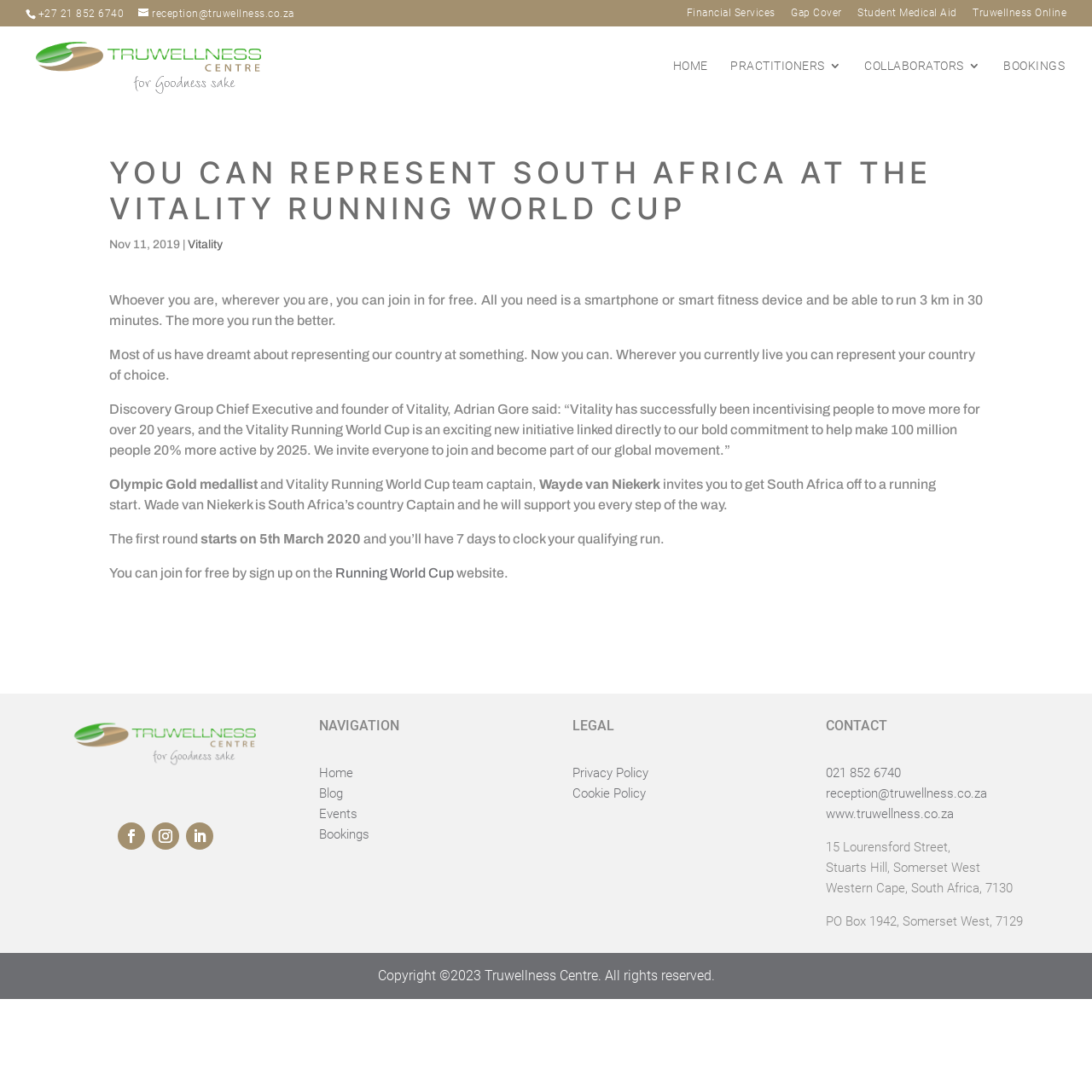Using the information in the image, could you please answer the following question in detail:
What is the name of the event mentioned on the webpage?

I found the name of the event by reading the main article on the webpage, which mentions 'Vitality Running World Cup' as an event where people can represent their country.